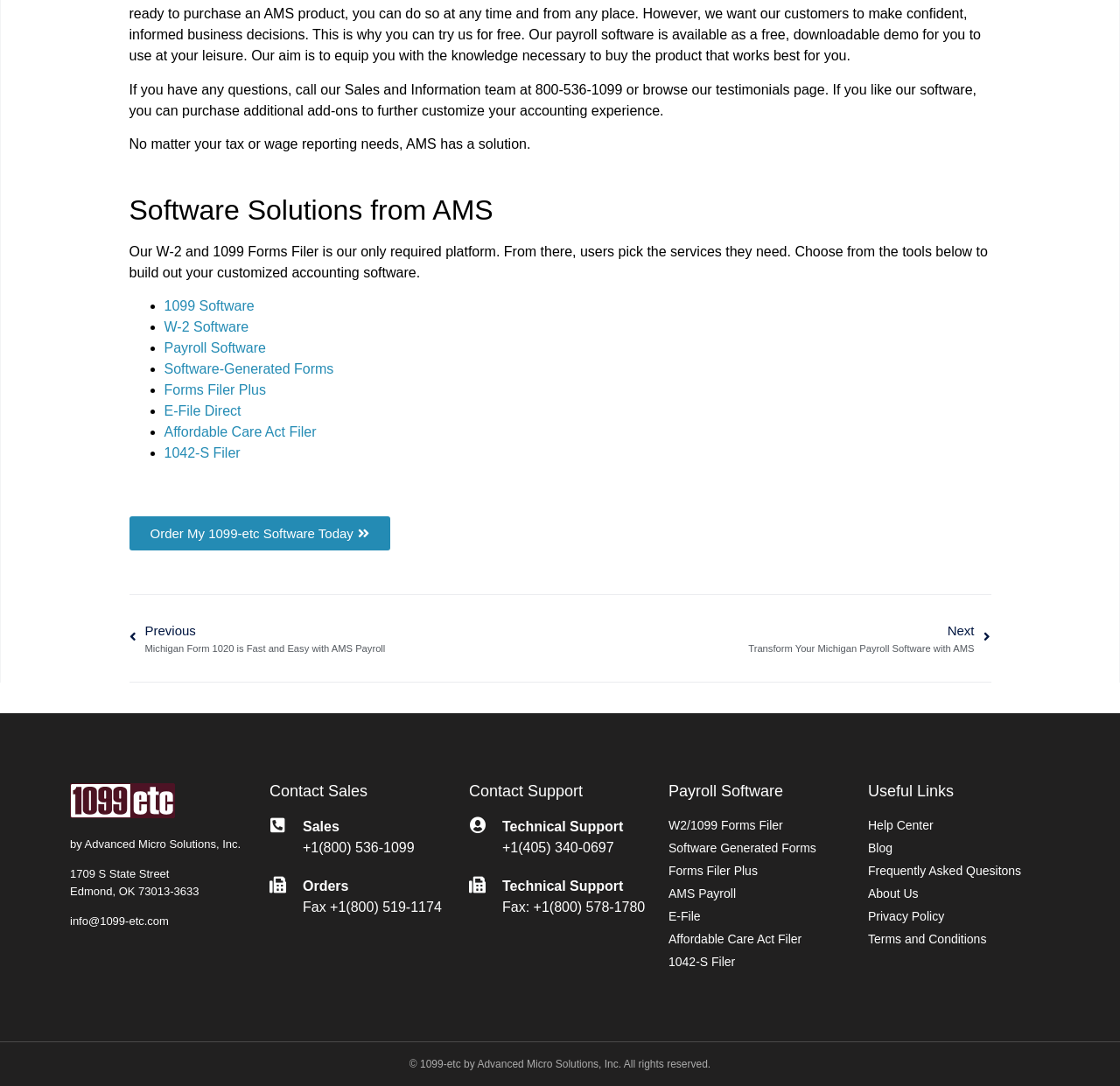Specify the bounding box coordinates of the area to click in order to execute this command: 'Order 1099-etc software today'. The coordinates should consist of four float numbers ranging from 0 to 1, and should be formatted as [left, top, right, bottom].

[0.115, 0.475, 0.348, 0.507]